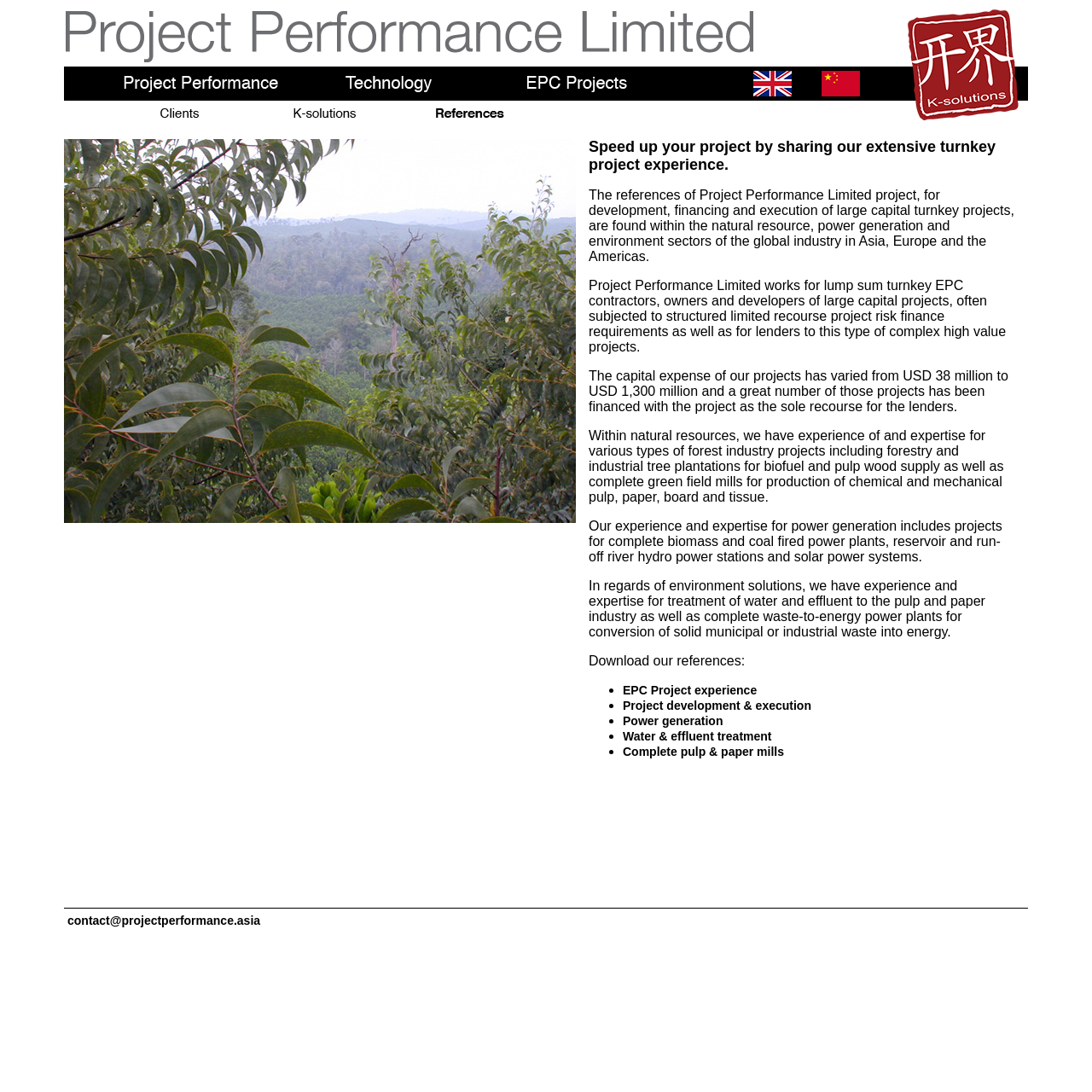Examine the screenshot and answer the question in as much detail as possible: What is the range of capital expense of projects?

The range of capital expense of projects is obtained from the StaticText element 'The capital expense of our projects has varied from USD 38 million to USD 1,300 million...' which is located in the middle of the webpage, indicating the company's experience in handling projects of varying sizes.